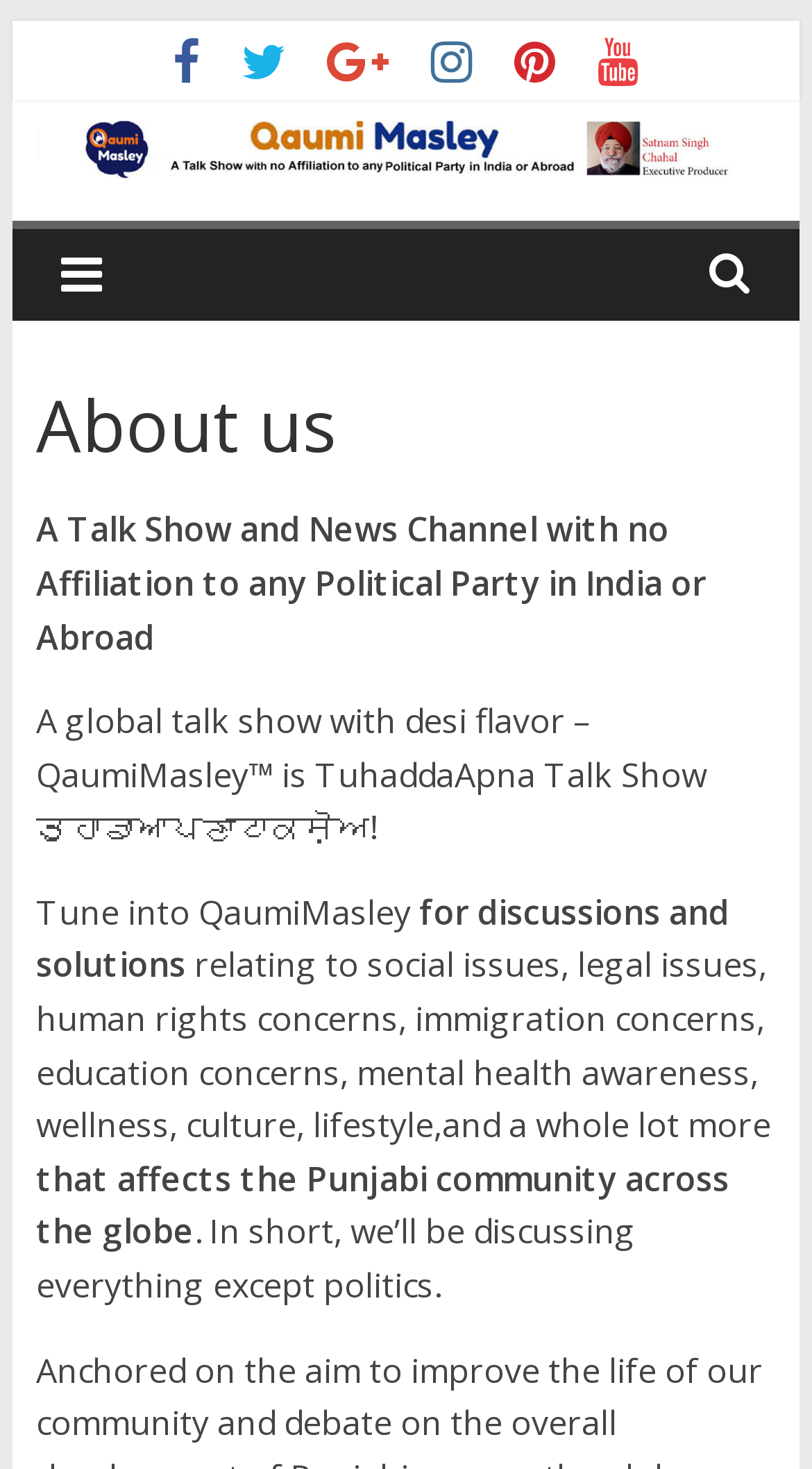Please reply with a single word or brief phrase to the question: 
What is the target audience of the talk show?

Punjabi community